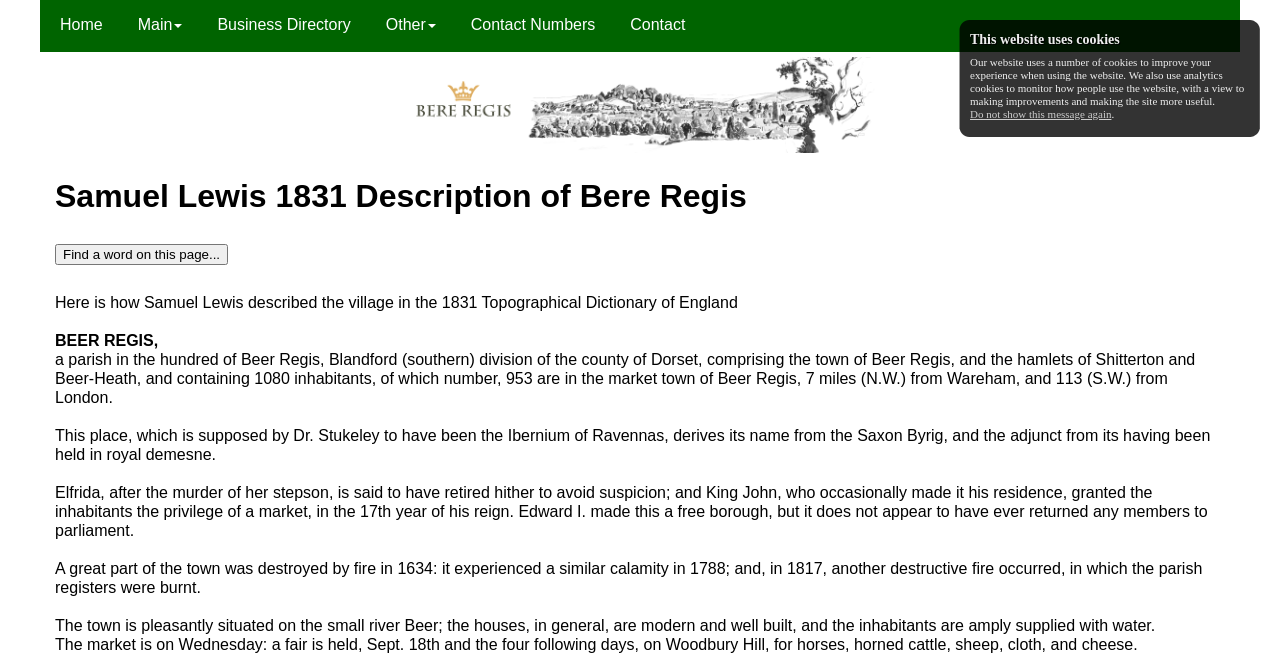Who is said to have retired to Beer Regis to avoid suspicion?
We need a detailed and exhaustive answer to the question. Please elaborate.

The question asks for who is said to have retired to Beer Regis to avoid suspicion. By reading the static text elements, we can find the answer in the sentence 'Elfrida, after the murder of her stepson, is said to have retired hither to avoid suspicion'.